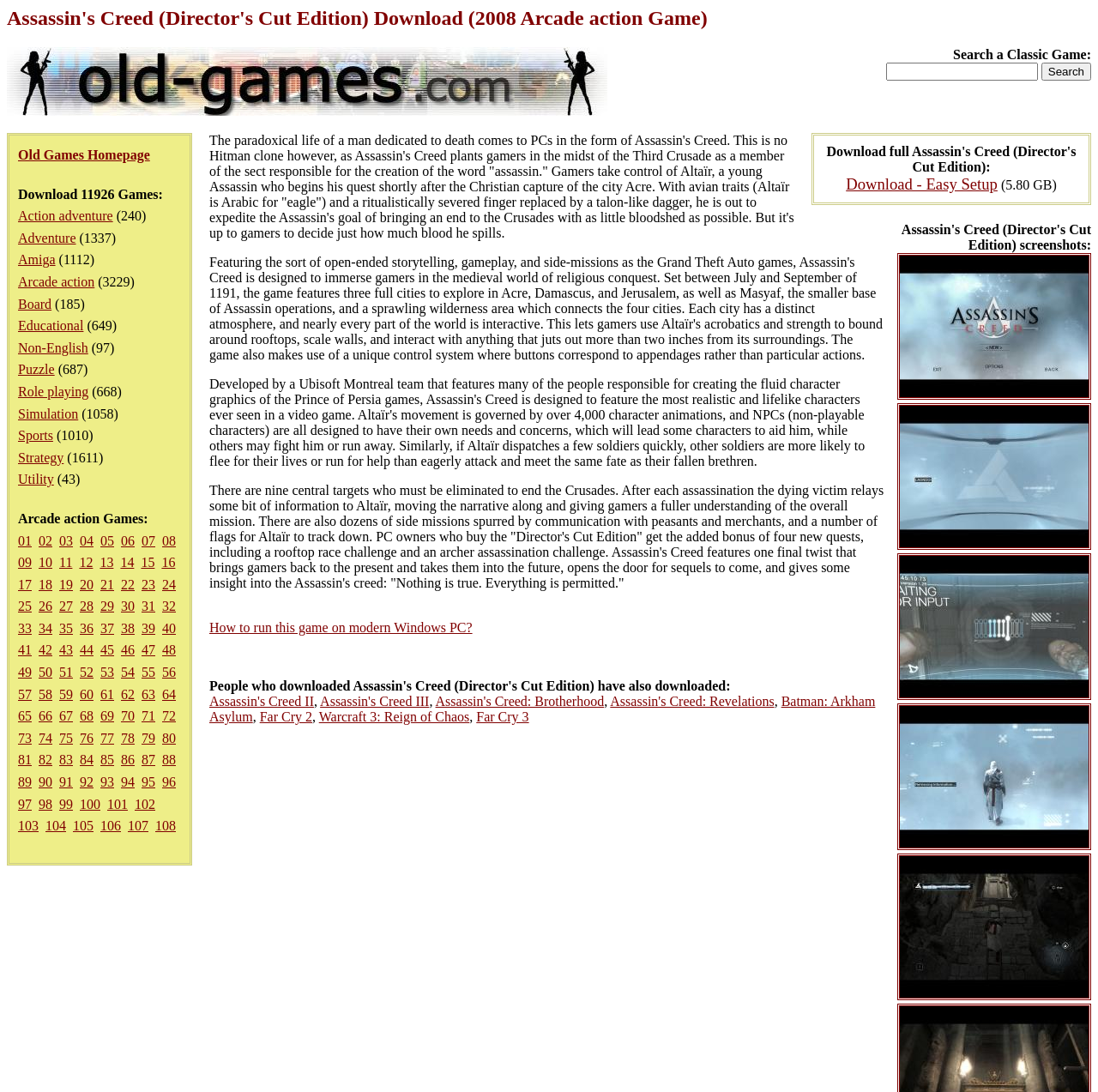Given the element description Role playing, identify the bounding box coordinates for the UI element on the webpage screenshot. The format should be (top-left x, top-left y, bottom-right x, bottom-right y), with values between 0 and 1.

[0.016, 0.352, 0.081, 0.365]